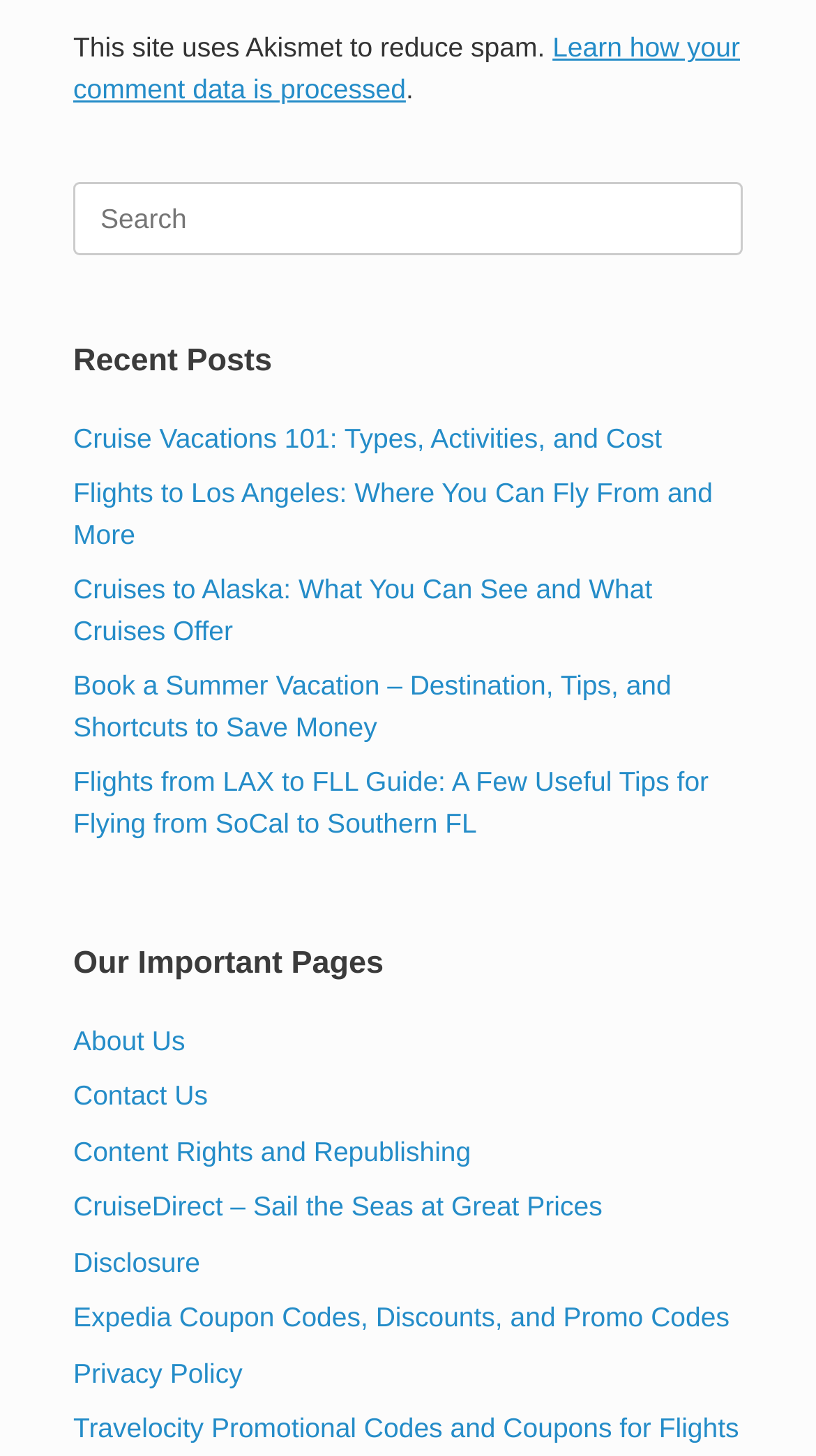Please identify the bounding box coordinates of the element's region that I should click in order to complete the following instruction: "Learn about Content Rights and Republishing". The bounding box coordinates consist of four float numbers between 0 and 1, i.e., [left, top, right, bottom].

[0.09, 0.78, 0.577, 0.802]